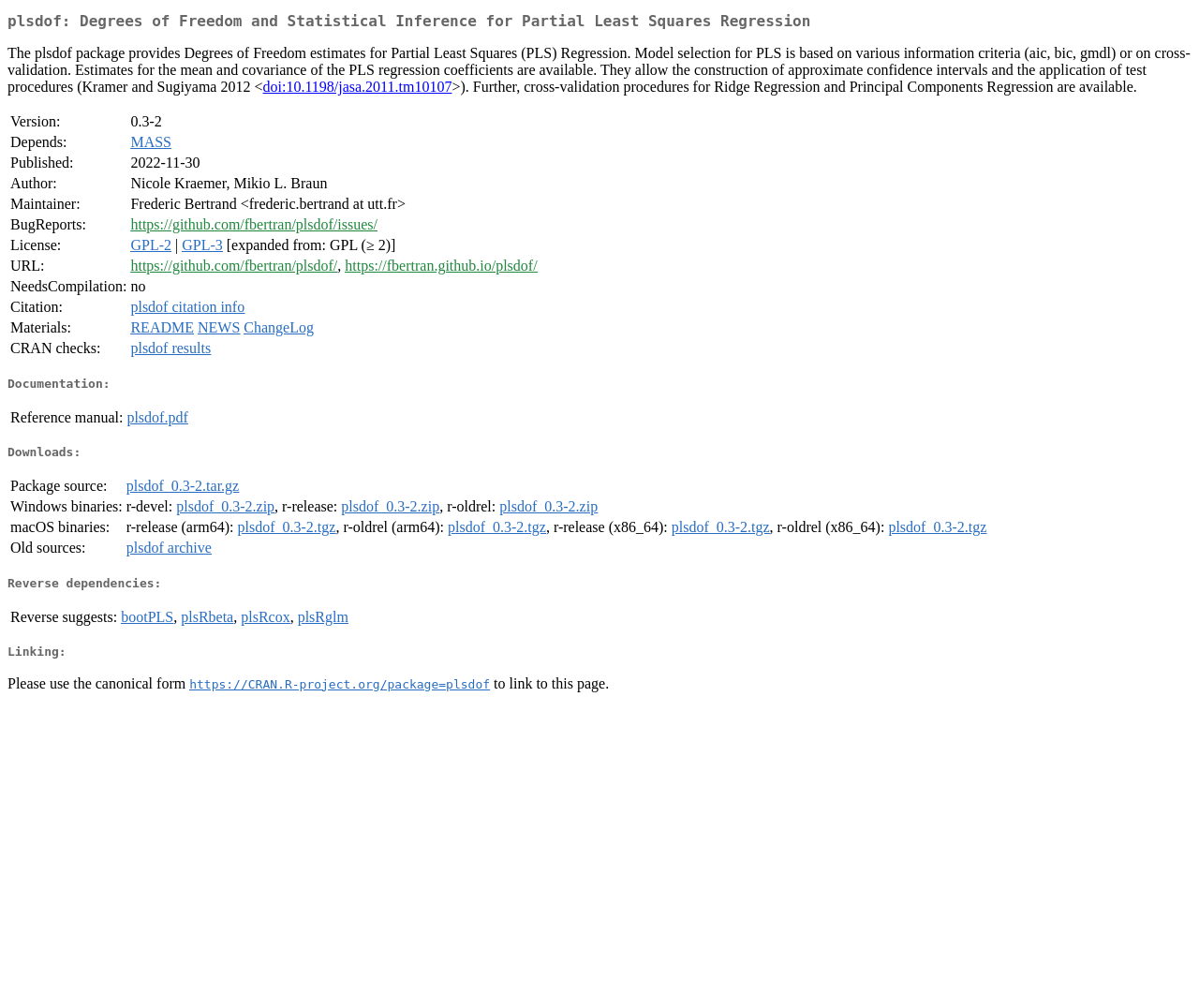Provide the bounding box coordinates for the area that should be clicked to complete the instruction: "Check the citation info".

[0.109, 0.297, 0.204, 0.313]